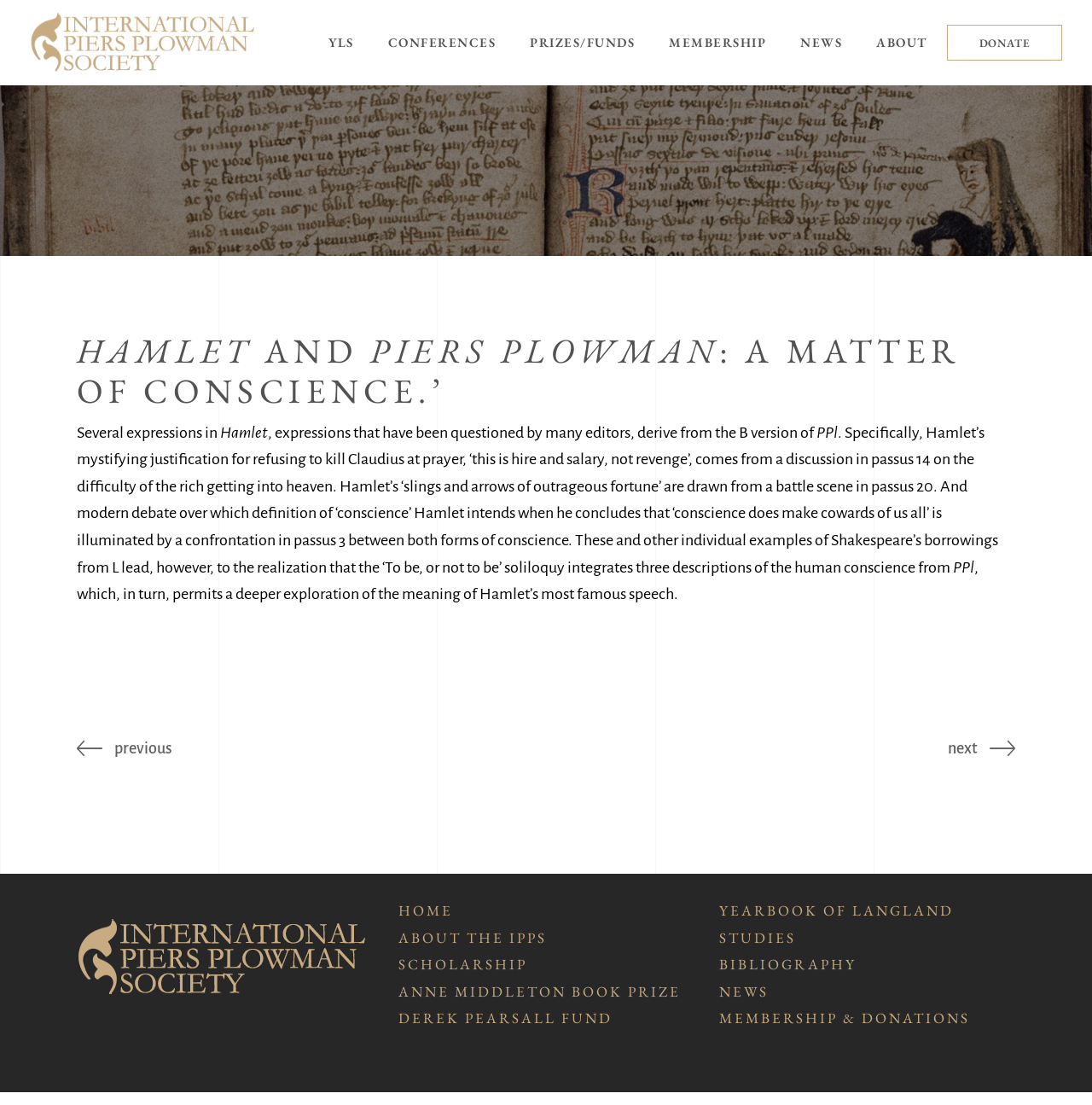Identify the bounding box coordinates of the area you need to click to perform the following instruction: "View previous page".

[0.07, 0.666, 0.158, 0.69]